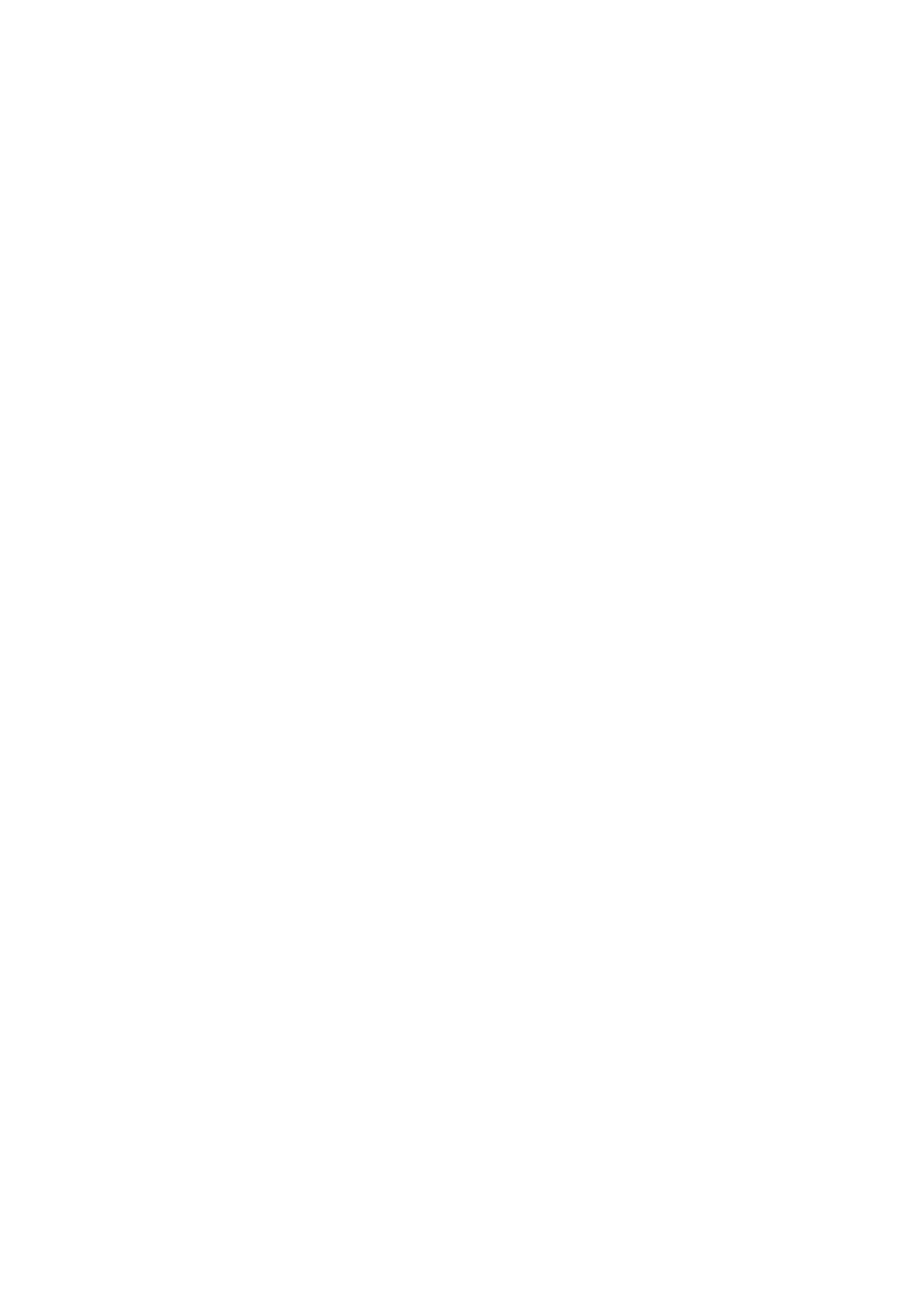What is the brand of the product?
Based on the image, respond with a single word or phrase.

General Admission